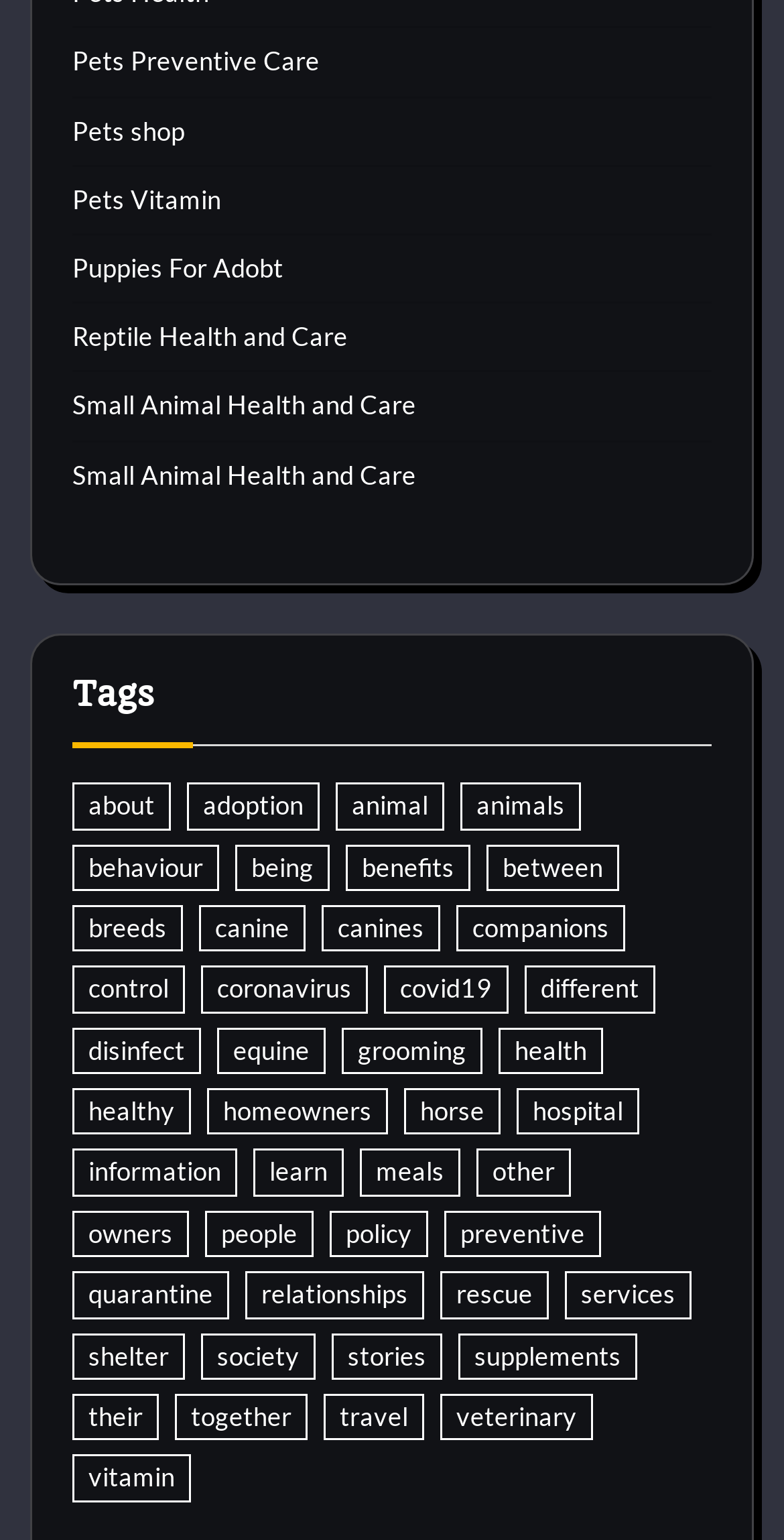Please identify the bounding box coordinates of the element's region that needs to be clicked to fulfill the following instruction: "Discover 'vitamin'". The bounding box coordinates should consist of four float numbers between 0 and 1, i.e., [left, top, right, bottom].

[0.092, 0.945, 0.244, 0.975]